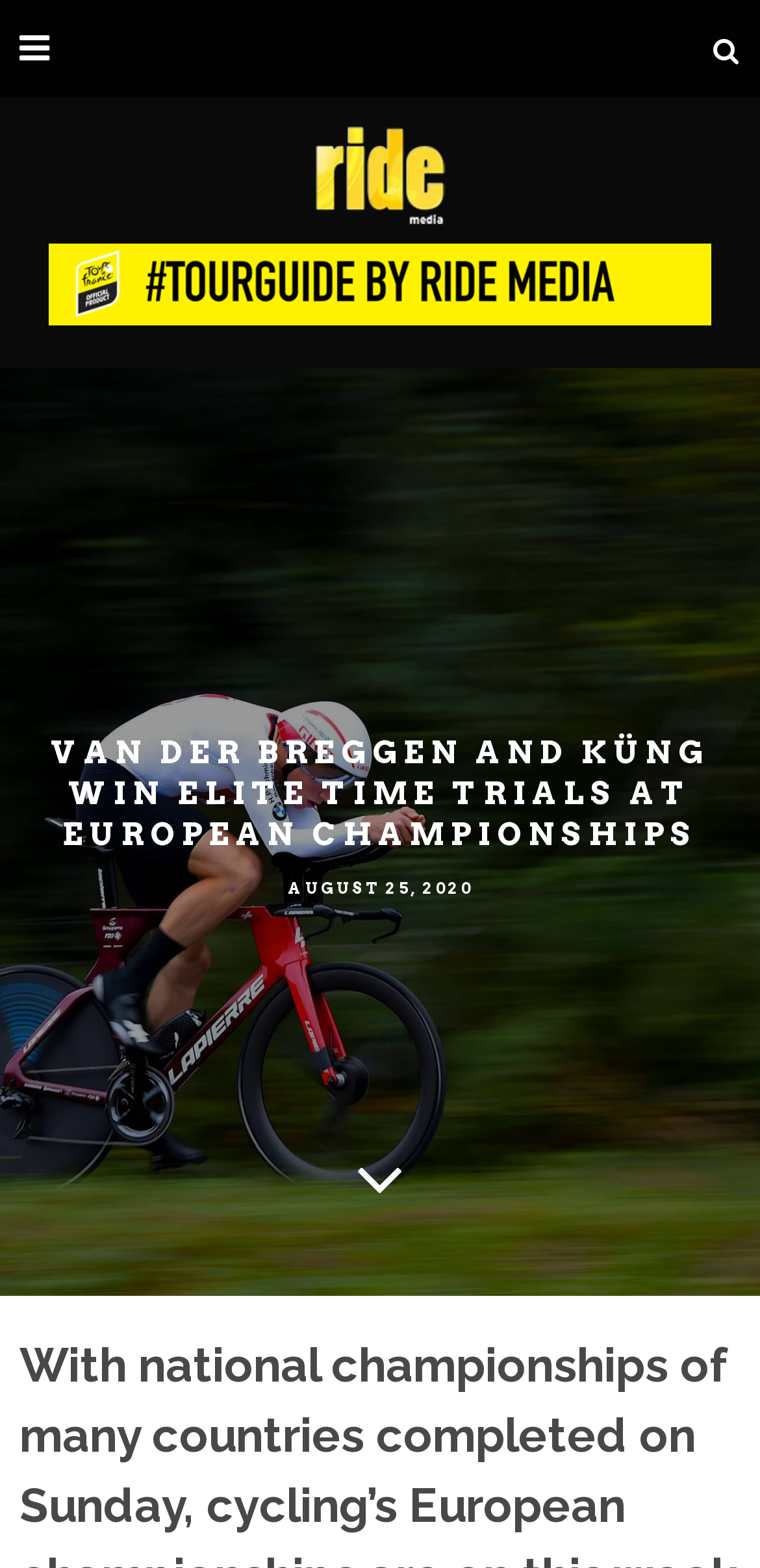What is the location of the European championships?
Please provide a single word or phrase in response based on the screenshot.

Plouay, France